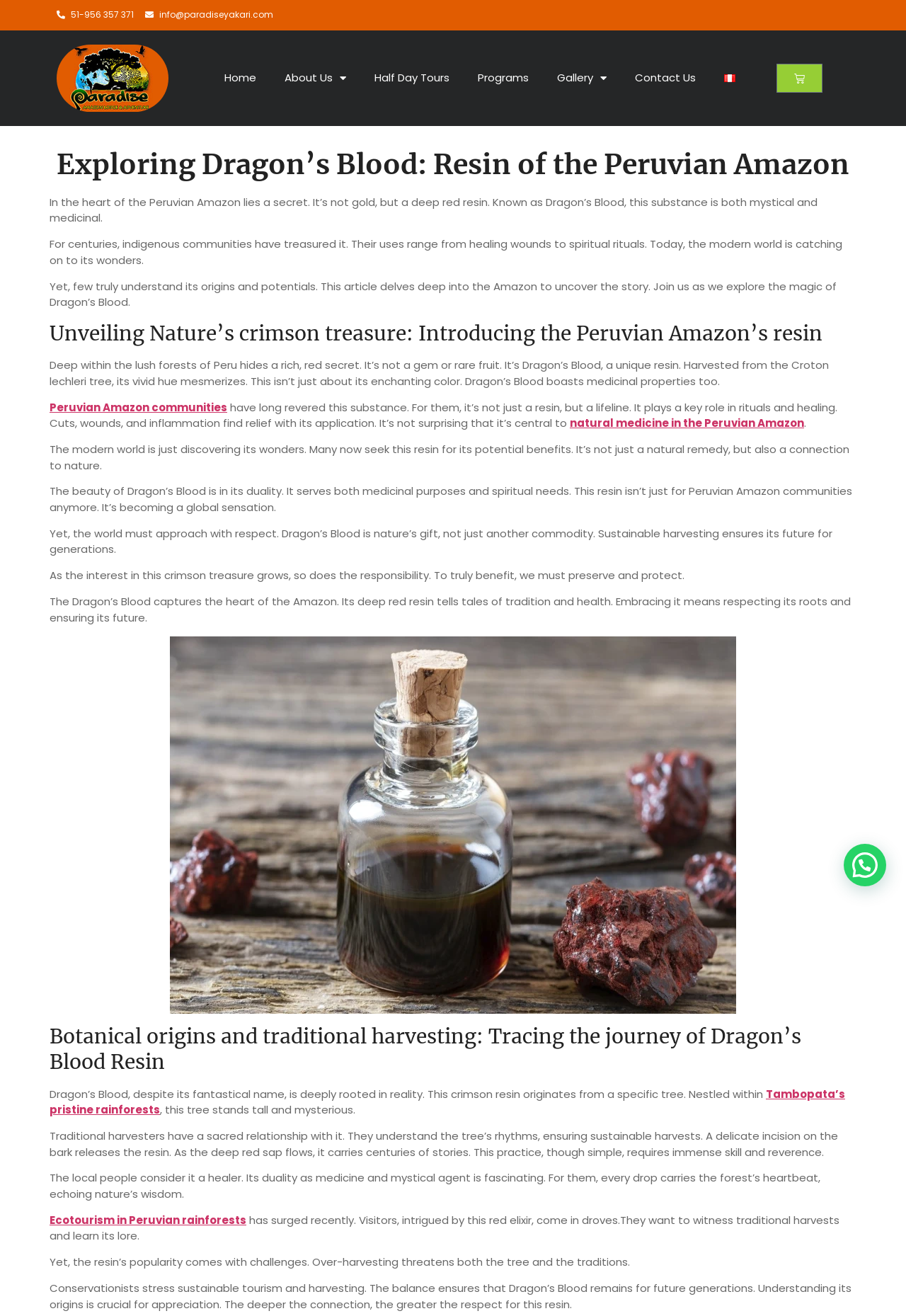Can you determine the bounding box coordinates of the area that needs to be clicked to fulfill the following instruction: "View the 'Gallery'"?

[0.599, 0.047, 0.685, 0.072]